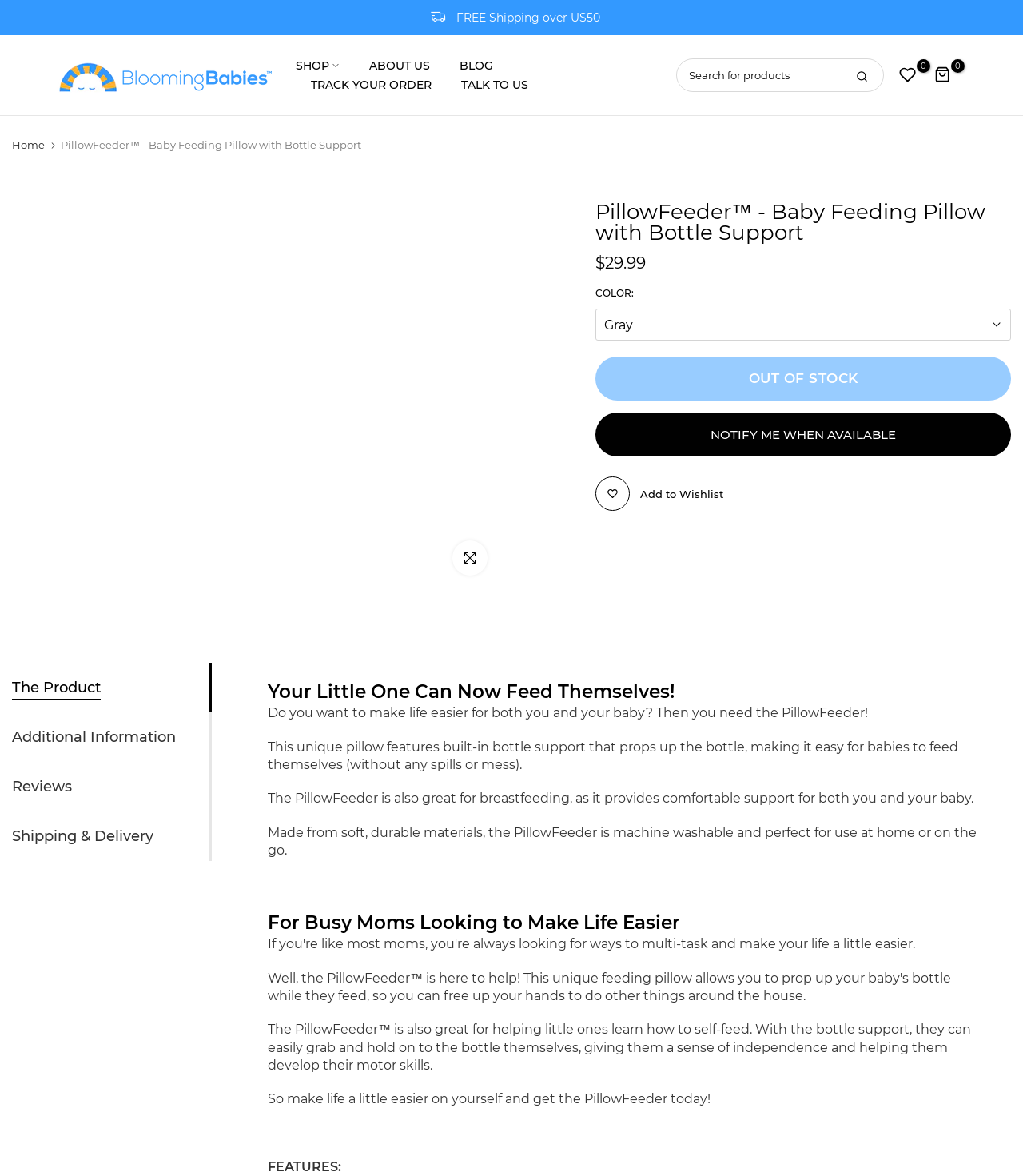Please identify the bounding box coordinates of where to click in order to follow the instruction: "Visit the 'Johns Hopkins Biomedical Engineering' website".

None